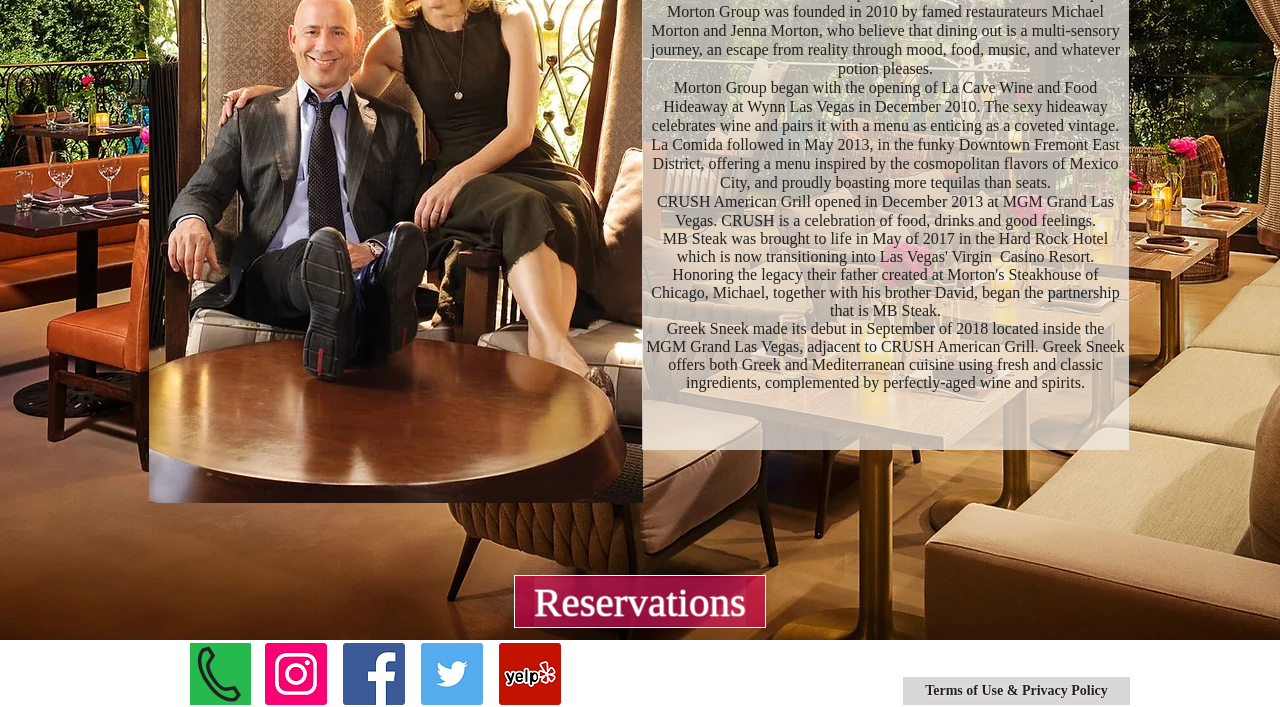Find the UI element described as: "#comp-kev1we5q svg [data-color="1"] {fill: #222120;}" and predict its bounding box coordinates. Ensure the coordinates are four float numbers between 0 and 1, [left, top, right, bottom].

[0.155, 0.914, 0.188, 0.993]